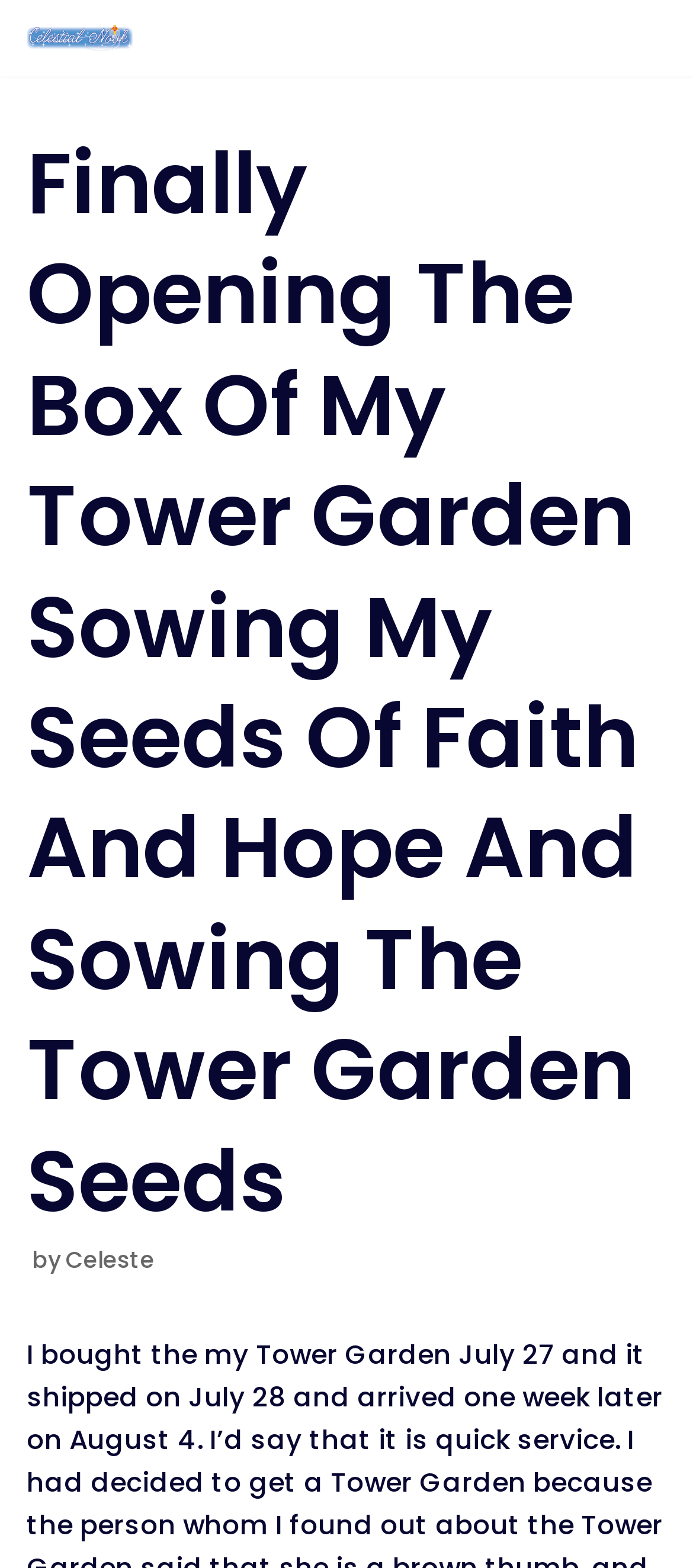What is the main topic of the webpage?
Identify the answer in the screenshot and reply with a single word or phrase.

Tower Garden